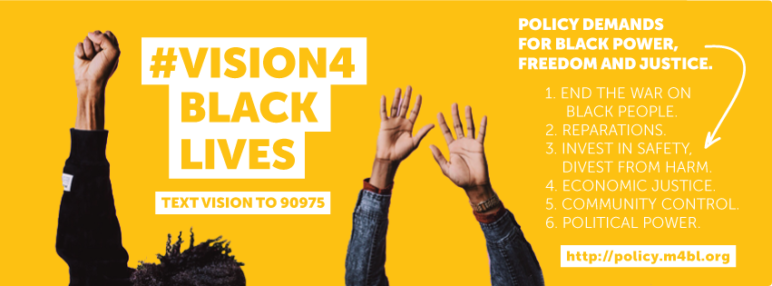Provide your answer to the question using just one word or phrase: What is the purpose of the call to action?

Encourage engagement and participation